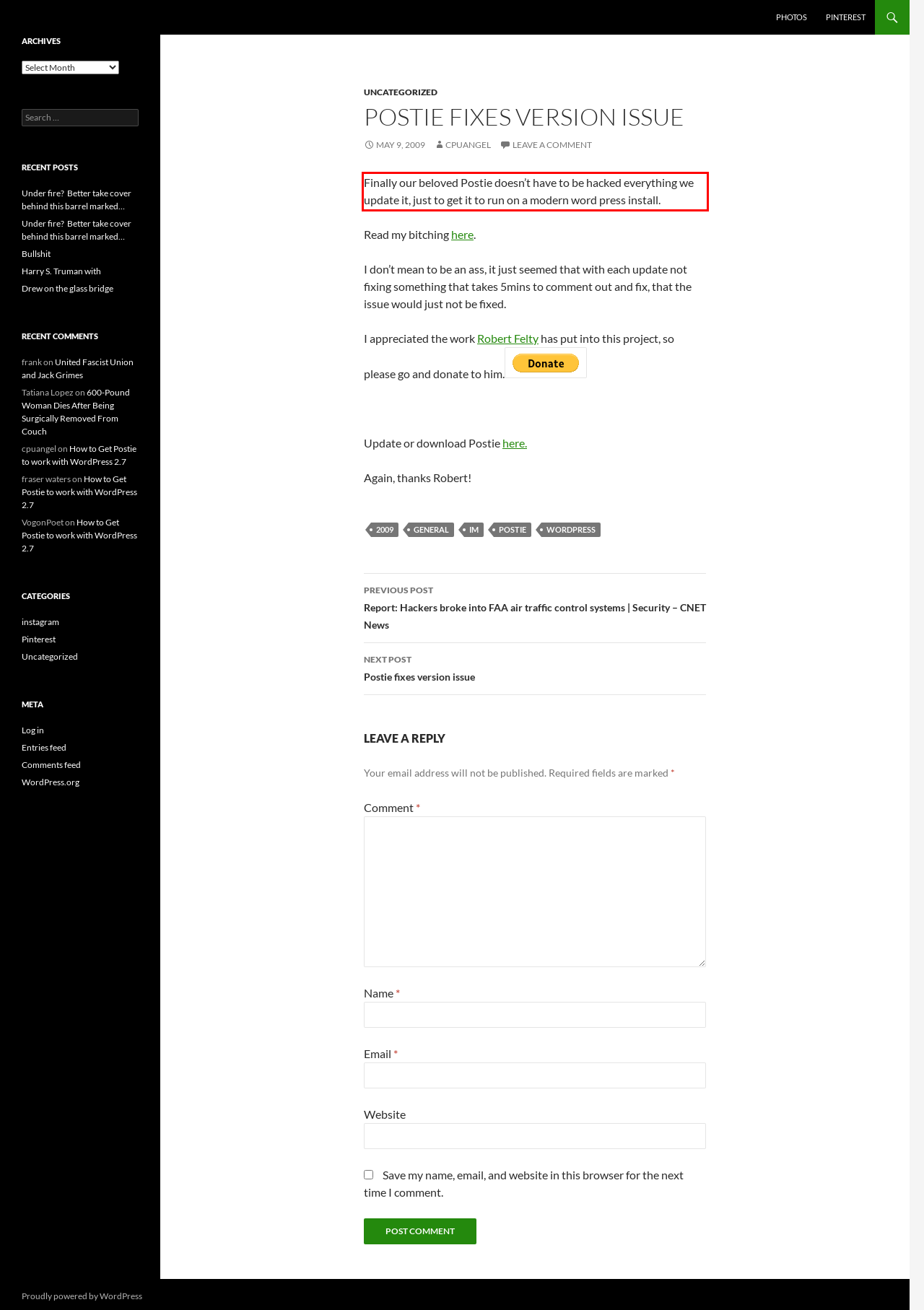Examine the webpage screenshot, find the red bounding box, and extract the text content within this marked area.

Finally our beloved Postie doesn’t have to be hacked everything we update it, just to get it to run on a modern word press install.